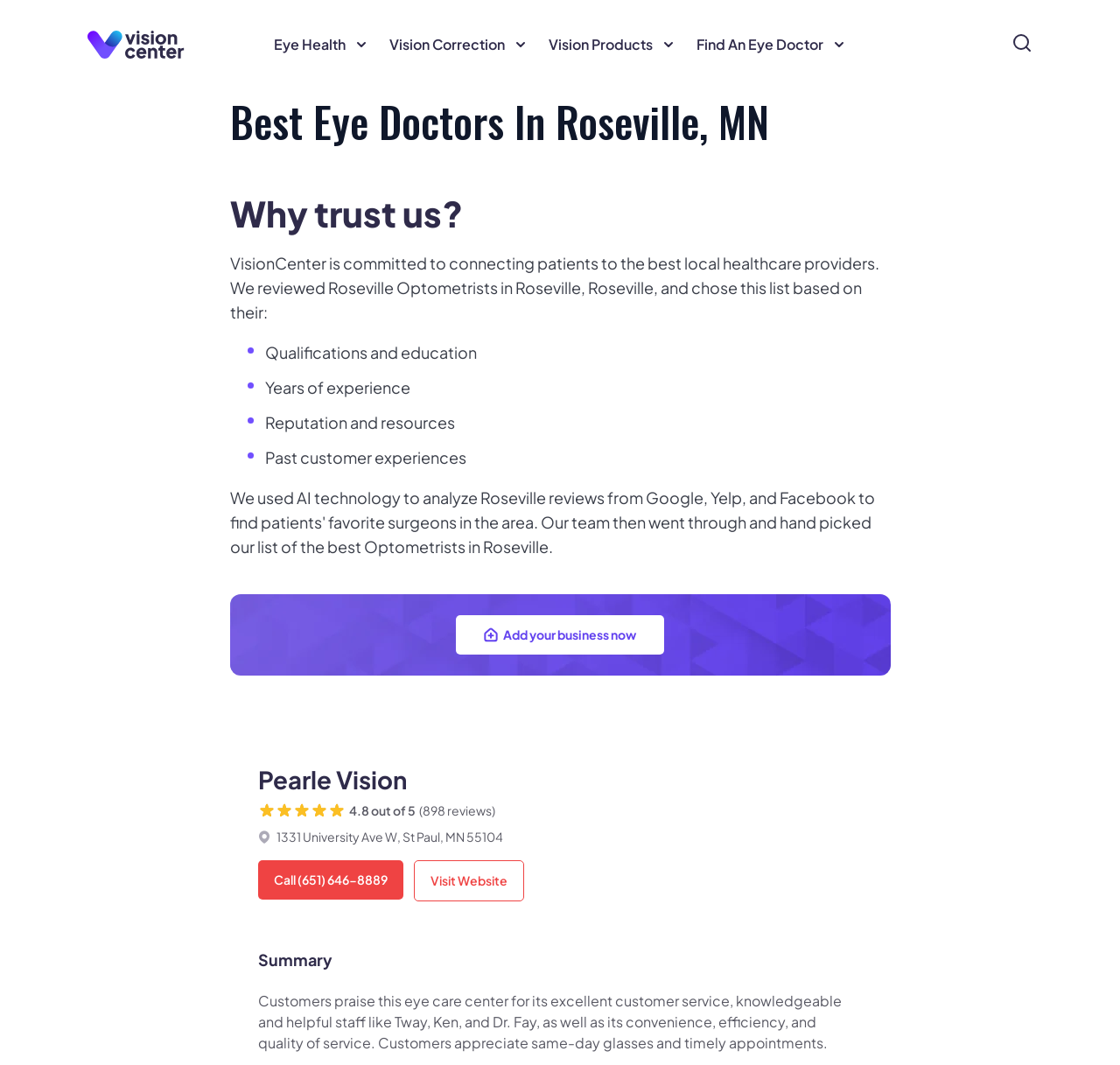What type of products are listed under 'Vision Products'?
Answer the question with a detailed and thorough explanation.

The 'Vision Products' section lists various types of products, including glasses and contacts. These products are related to vision correction and are likely intended to help individuals with vision problems.